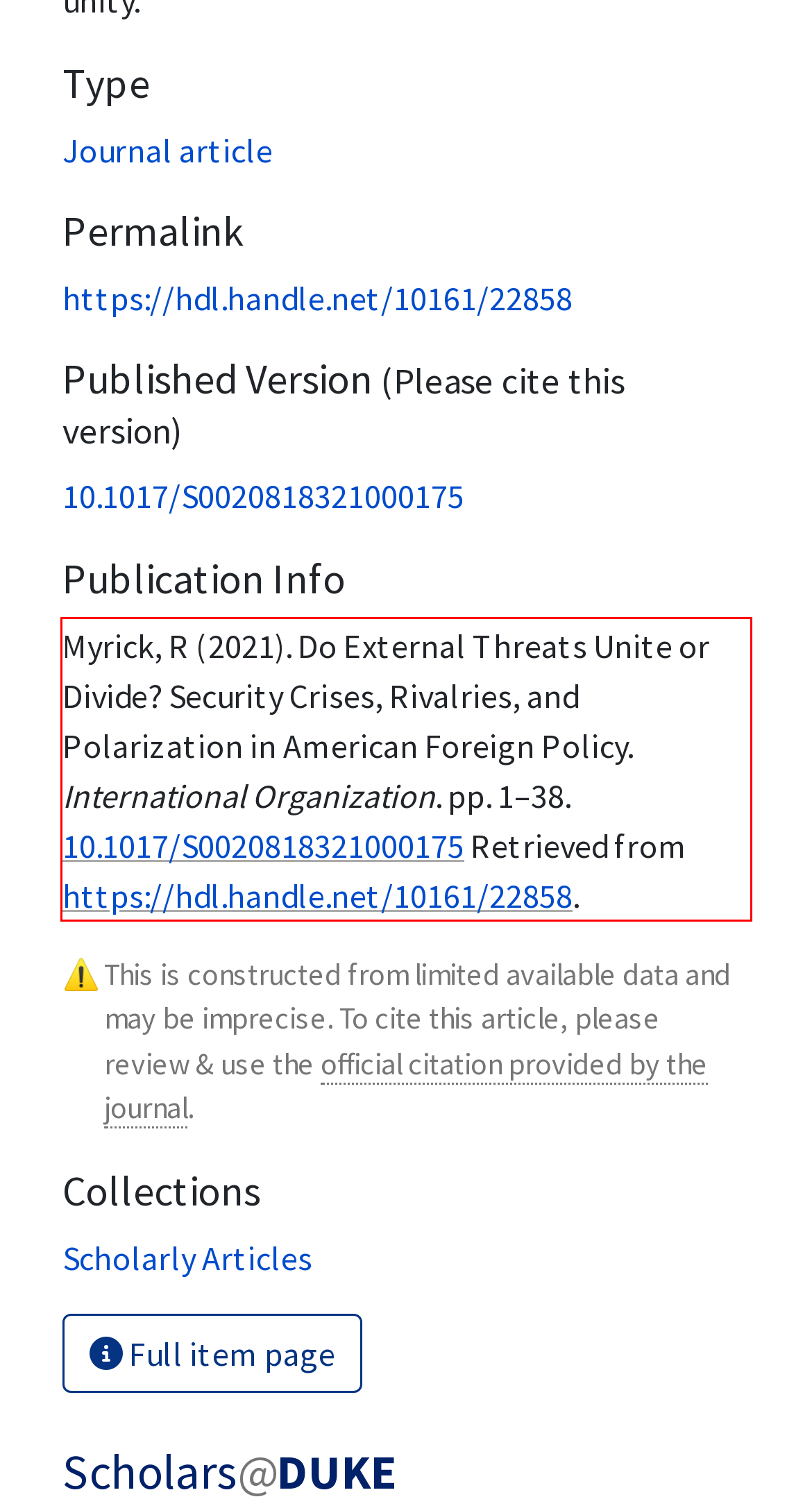Please examine the webpage screenshot and extract the text within the red bounding box using OCR.

Myrick, R (2021). Do External Threats Unite or Divide? Security Crises, Rivalries, and Polarization in American Foreign Policy. International Organization. pp. 1–38. 10.1017/S0020818321000175 Retrieved from https://hdl.handle.net/10161/22858.